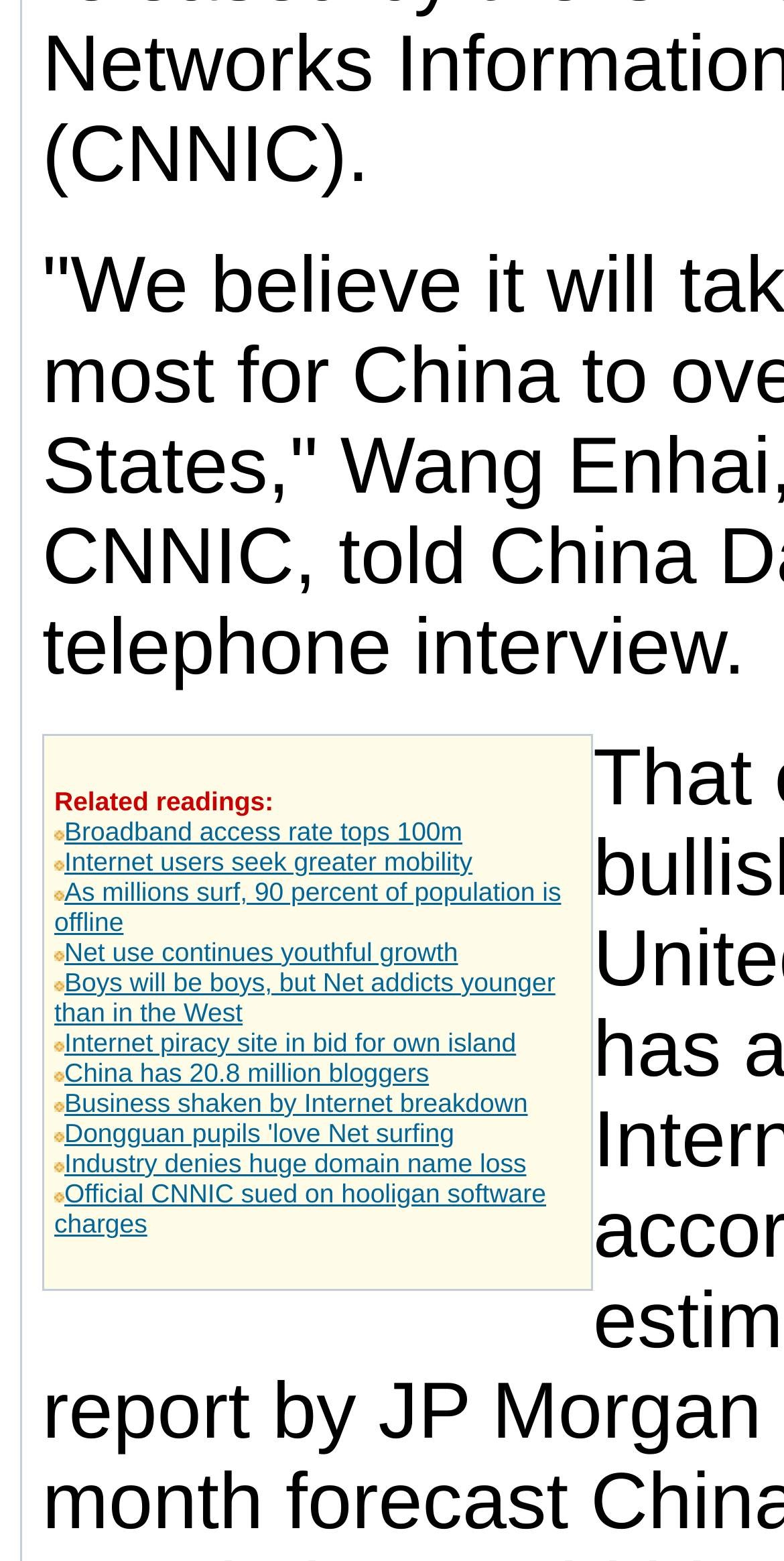Please identify the bounding box coordinates of the area that needs to be clicked to fulfill the following instruction: "Click on 'Broadband access rate tops 100m Internet users seek greater mobility'."

[0.069, 0.523, 0.603, 0.561]